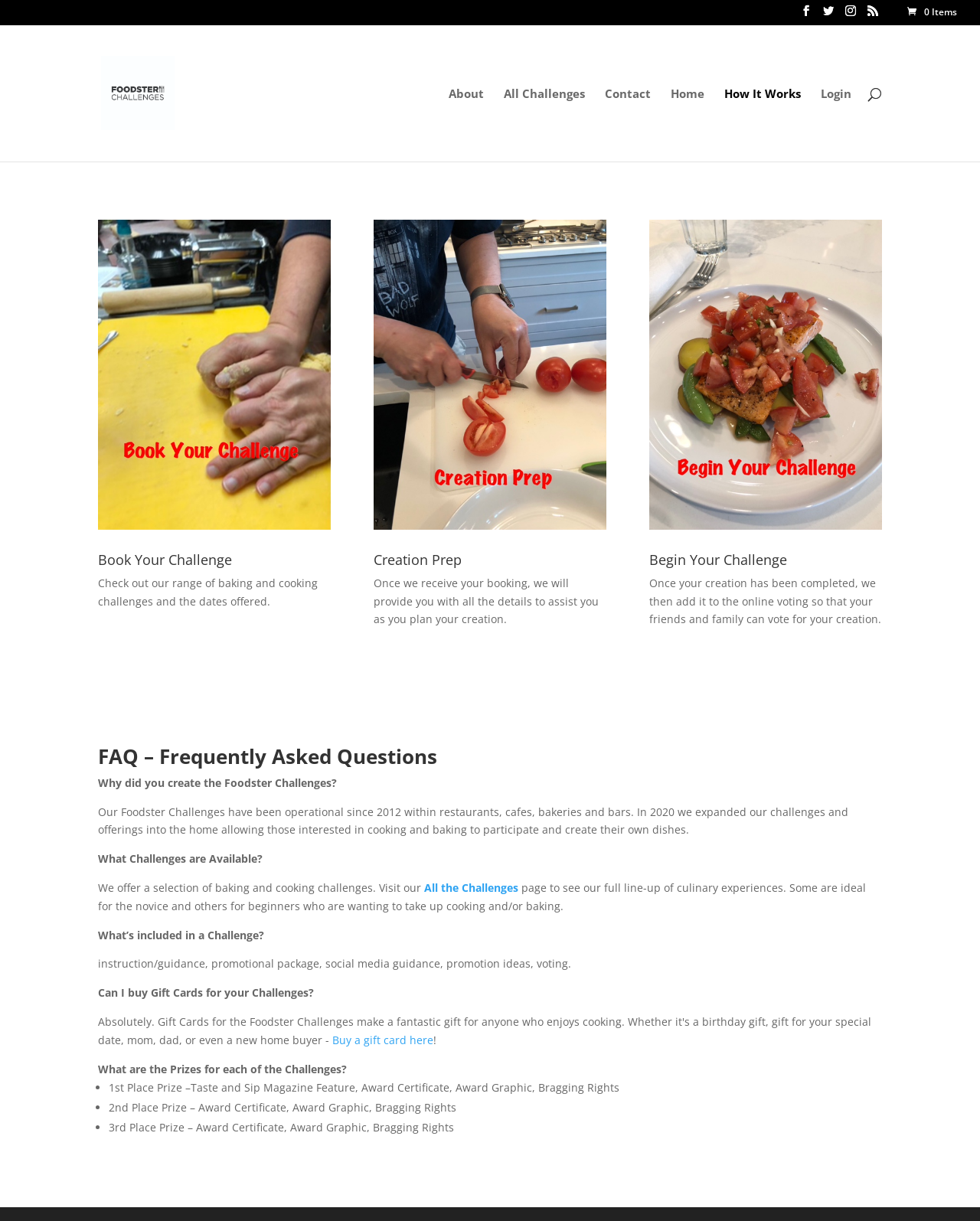Determine the bounding box coordinates for the element that should be clicked to follow this instruction: "Search for something". The coordinates should be given as four float numbers between 0 and 1, in the format [left, top, right, bottom].

[0.1, 0.02, 0.9, 0.021]